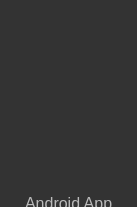What type of applications are being referred to? Please answer the question using a single word or phrase based on the image.

Gaming or application options